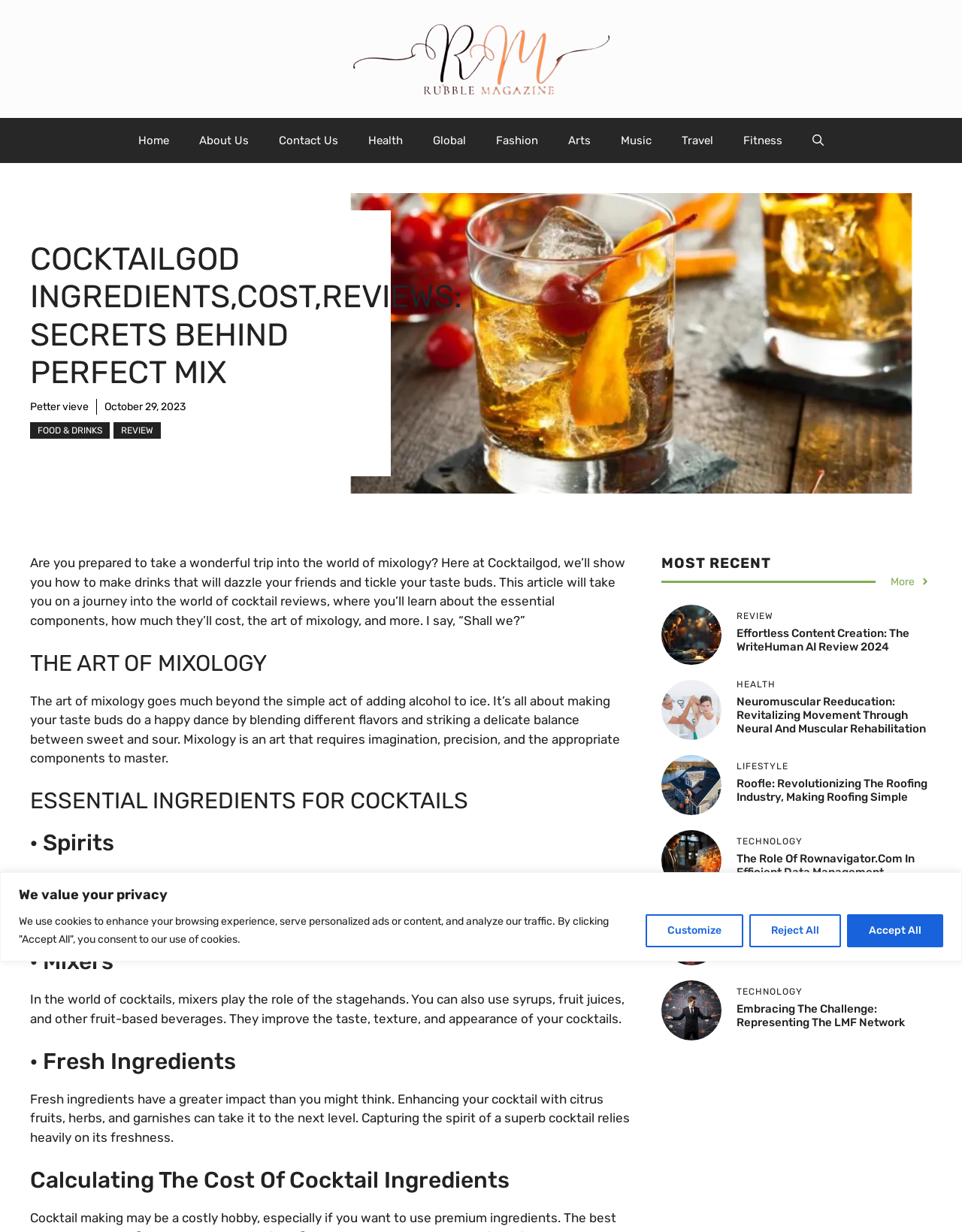Answer the question briefly using a single word or phrase: 
How many recent articles are listed on the webpage?

5